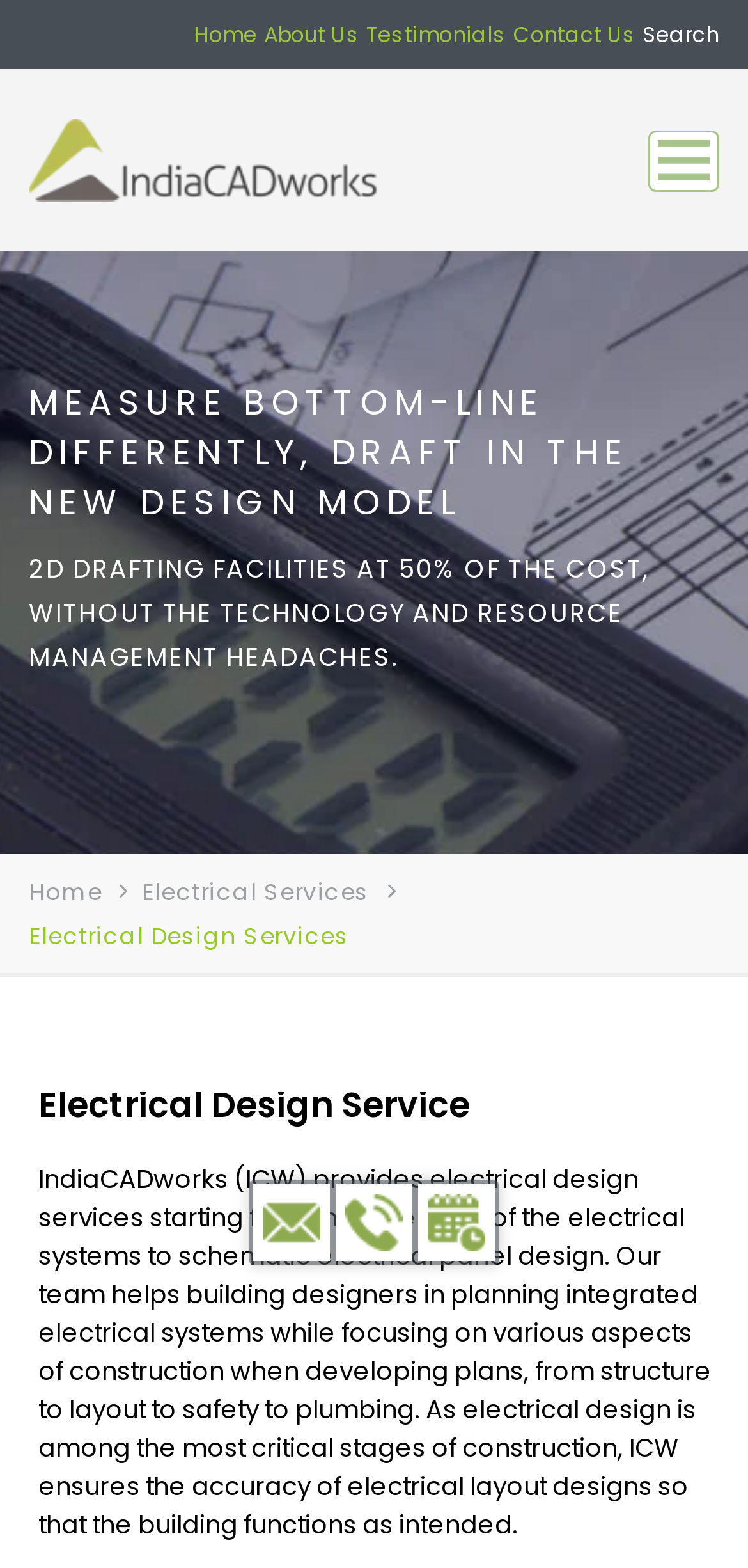Ascertain the bounding box coordinates for the UI element detailed here: "title="1-855-259-3709"". The coordinates should be provided as [left, top, right, bottom] with each value being a float between 0 and 1.

[0.449, 0.755, 0.551, 0.804]